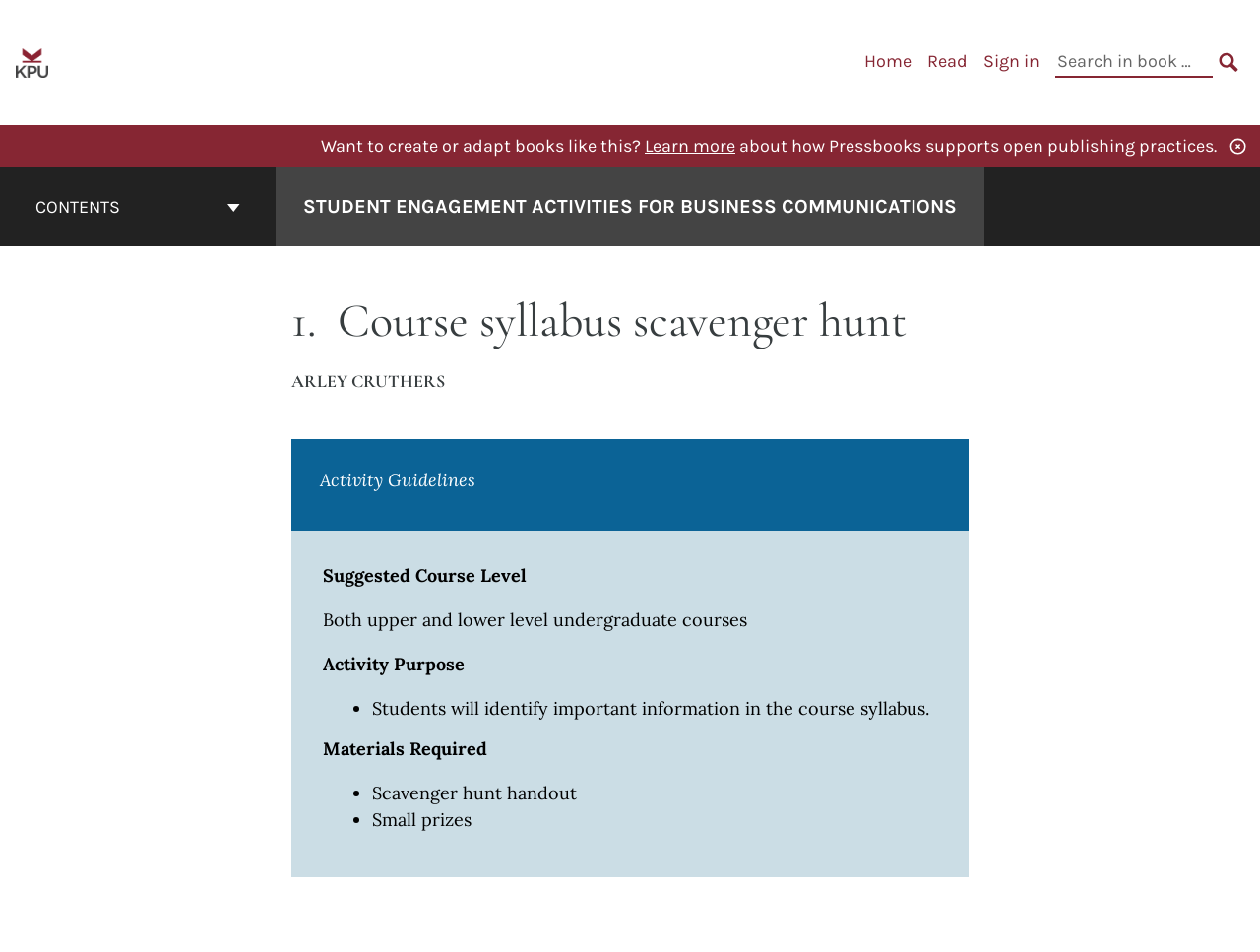Please answer the following question using a single word or phrase: 
What is the purpose of the activity?

Students will identify important information in the course syllabus